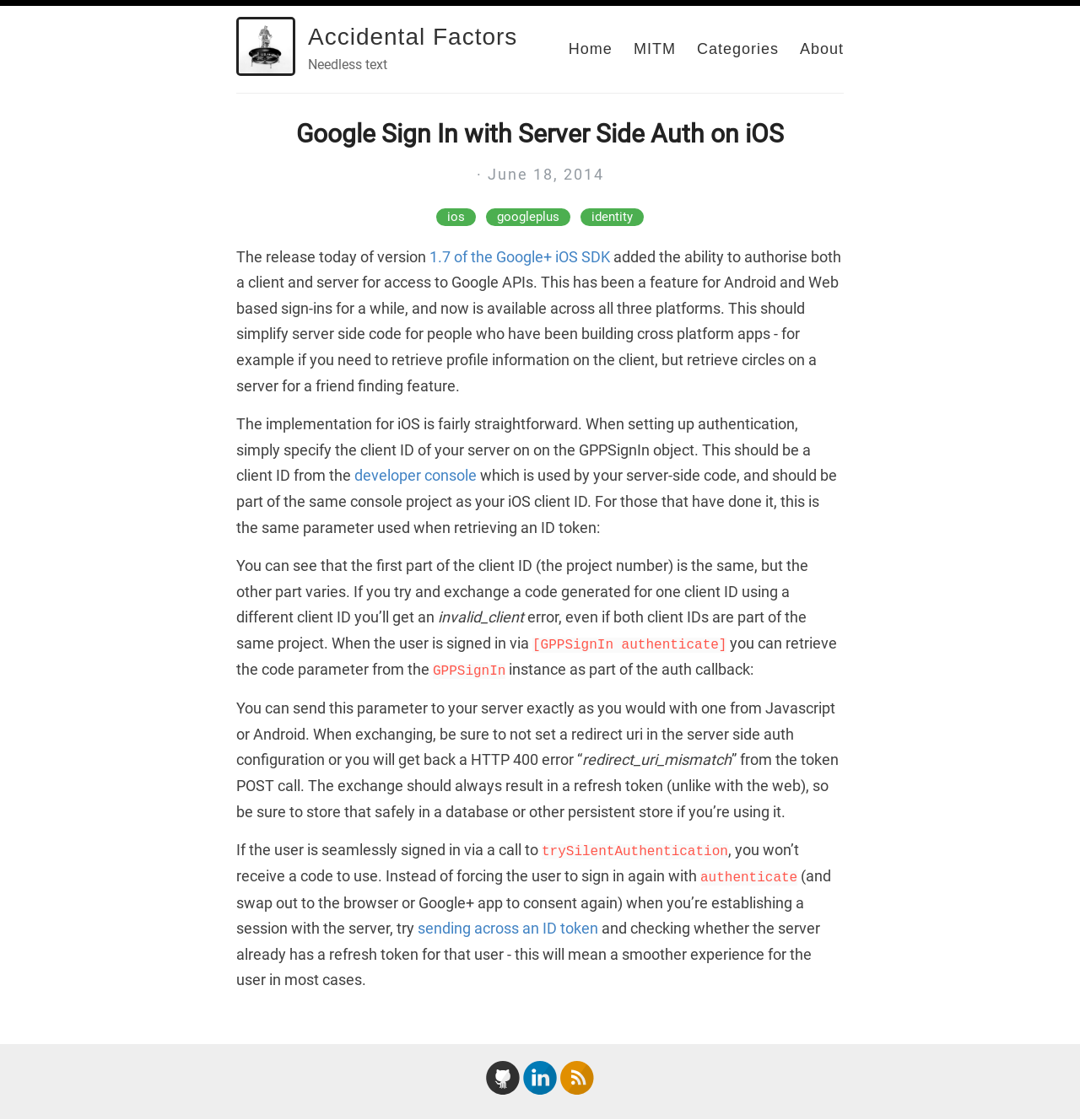Can you identify the bounding box coordinates of the clickable region needed to carry out this instruction: 'Click on the 'Categories' link'? The coordinates should be four float numbers within the range of 0 to 1, stated as [left, top, right, bottom].

[0.645, 0.036, 0.721, 0.051]